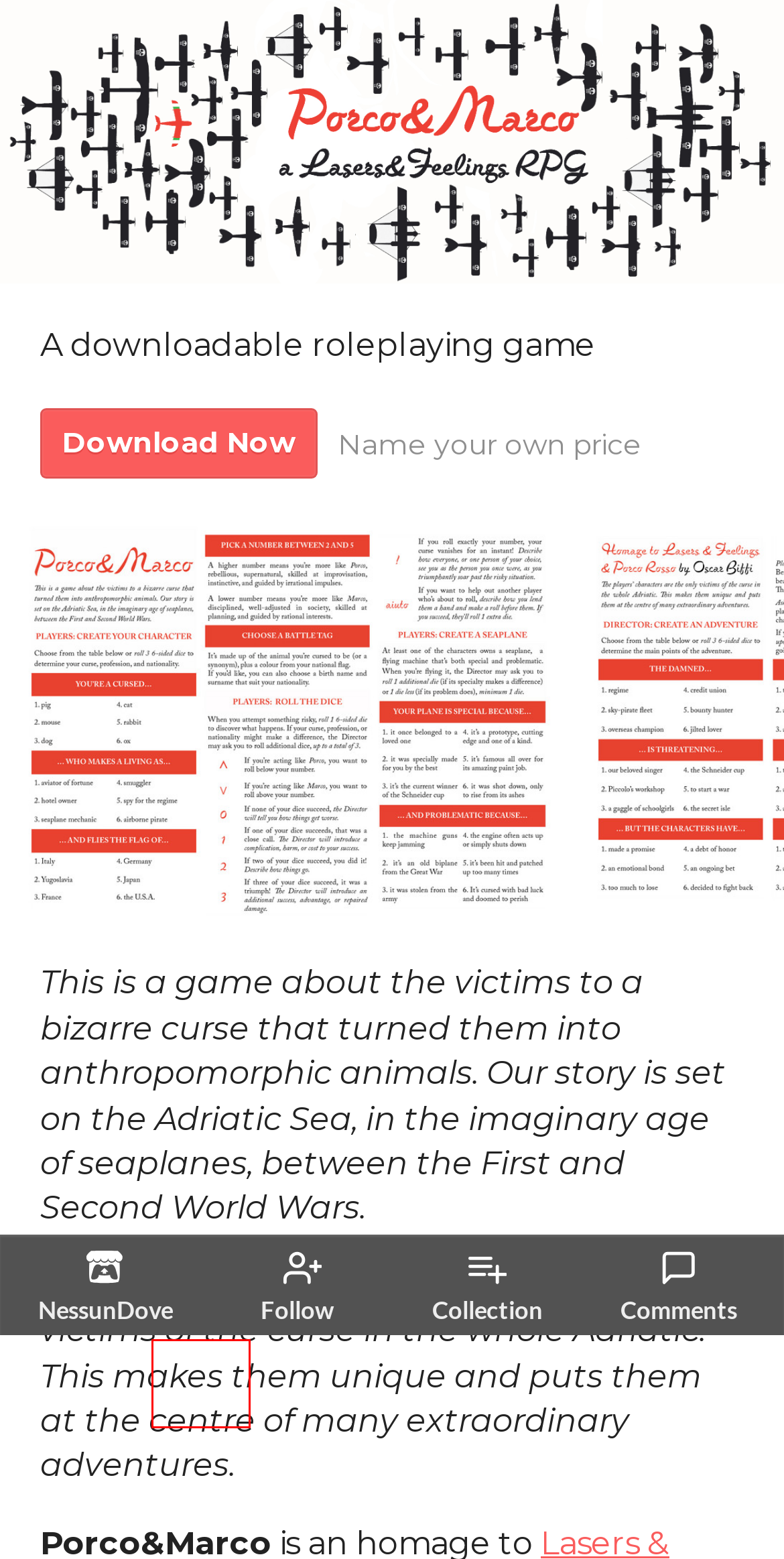Assess the screenshot of a webpage with a red bounding box and determine which webpage description most accurately matches the new page after clicking the element within the red box. Here are the options:
A. Log in - itch.io
B. Download Porco&Marco by NessunDove - itch.io
C. Download the latest indie games - itch.io
D. Devlog - Porco&Marco by NessunDove
E. Games like Porco&Marco - itch.io
F. NessunDove - itch.io
G. Lasers & Feelings by John Harper
H. Post by dw4i2 in Porco&Marco comments - itch.io

D